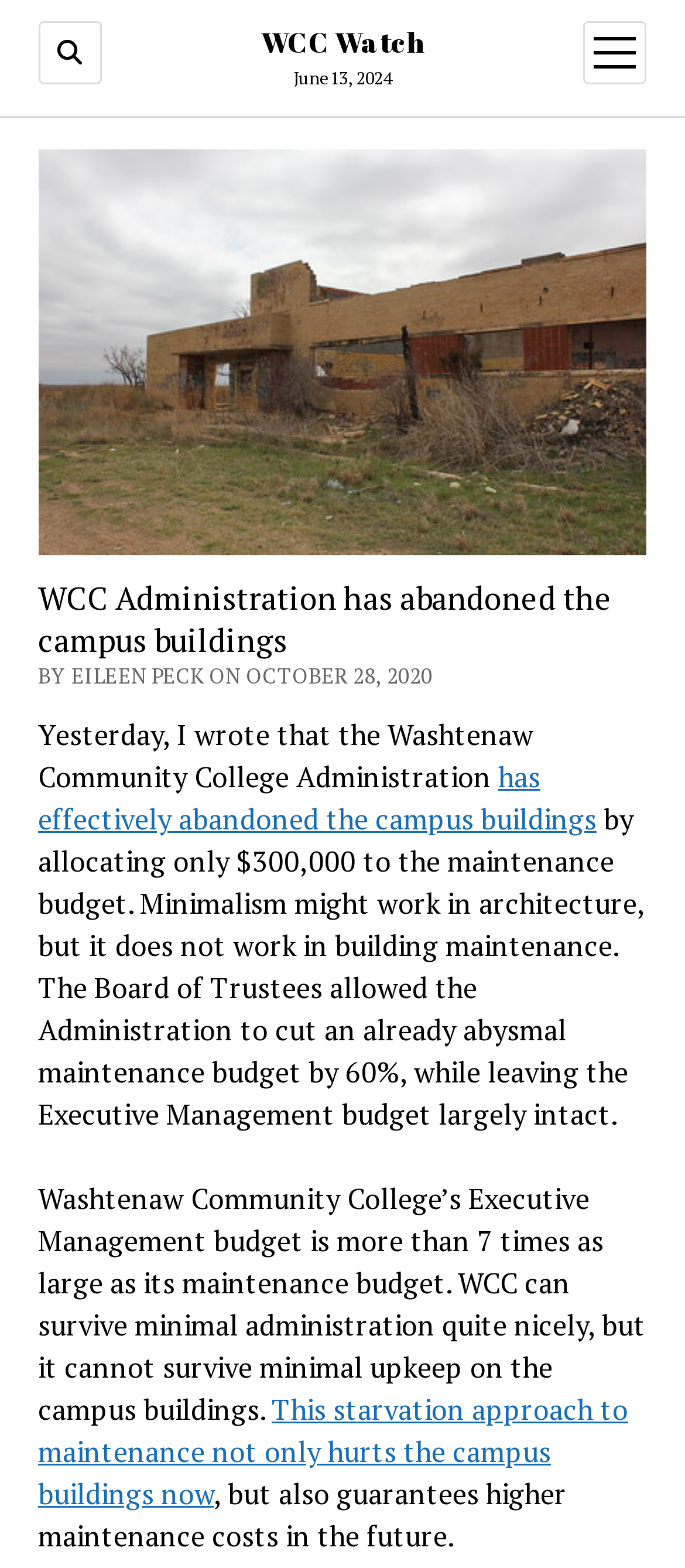Identify and provide the main heading of the webpage.

WCC Administration has abandoned the campus buildings